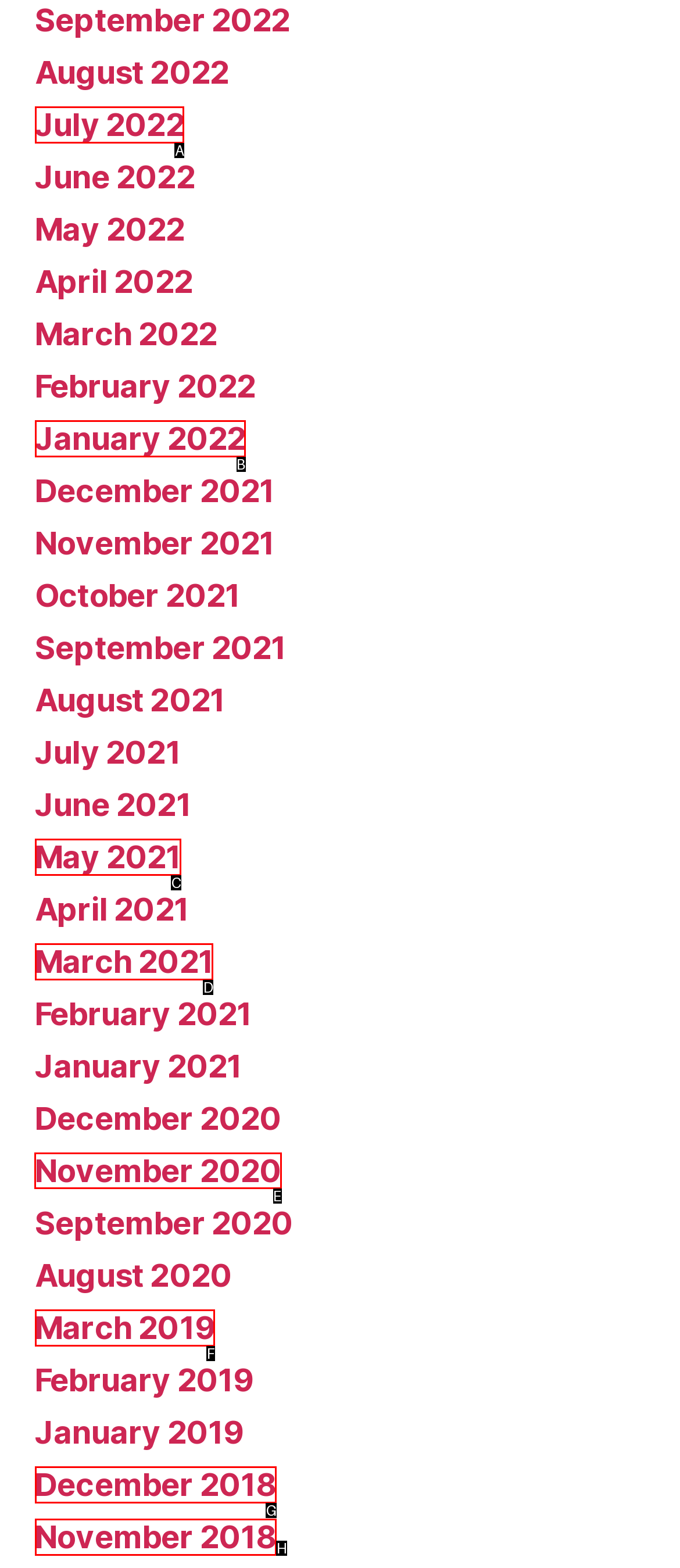Determine the letter of the UI element that will complete the task: Browse November 2020
Reply with the corresponding letter.

E